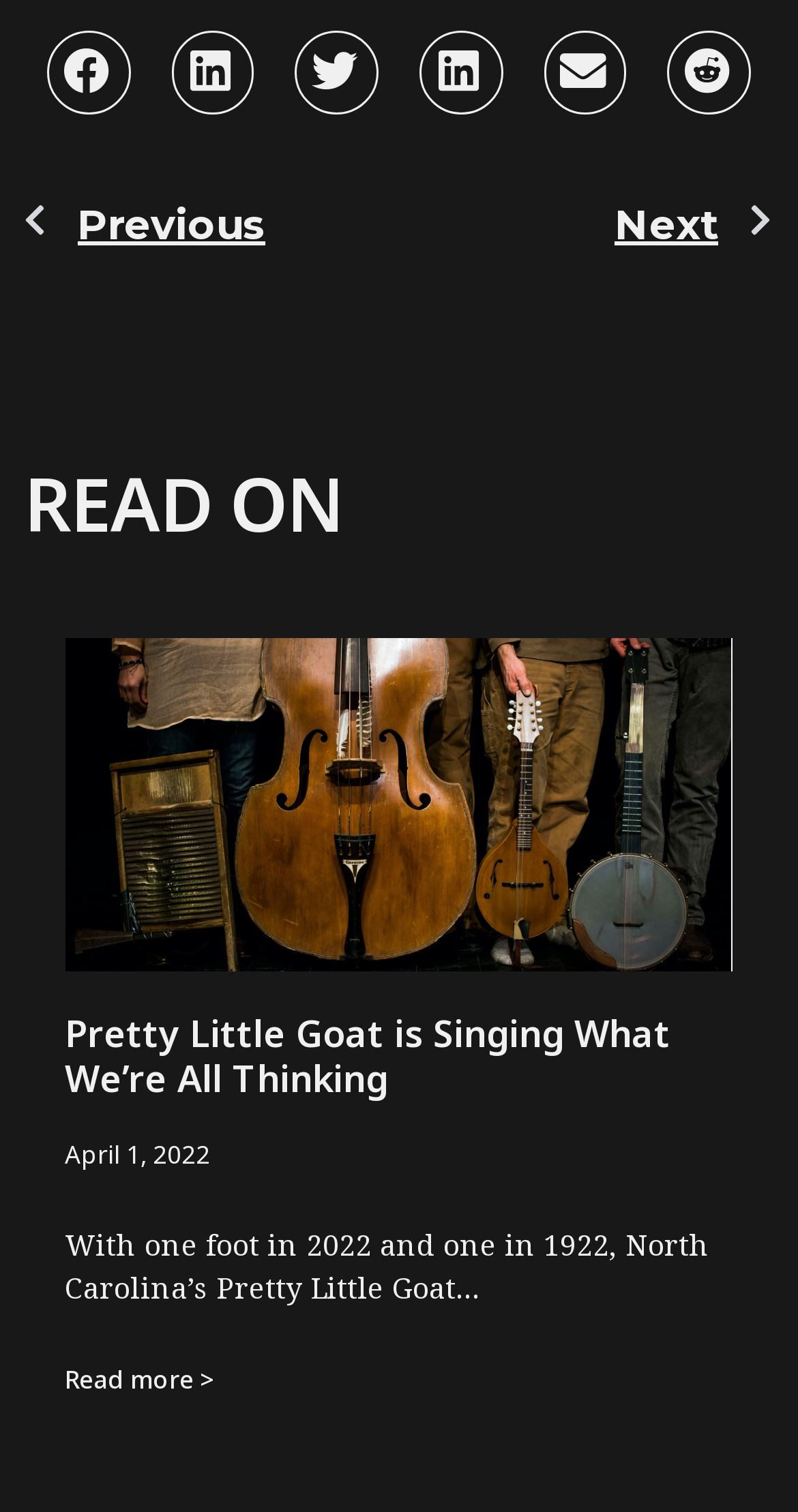When was the article published?
Please answer the question as detailed as possible.

I found the publication date of the article, which is 'April 1, 2022', located below the article title.